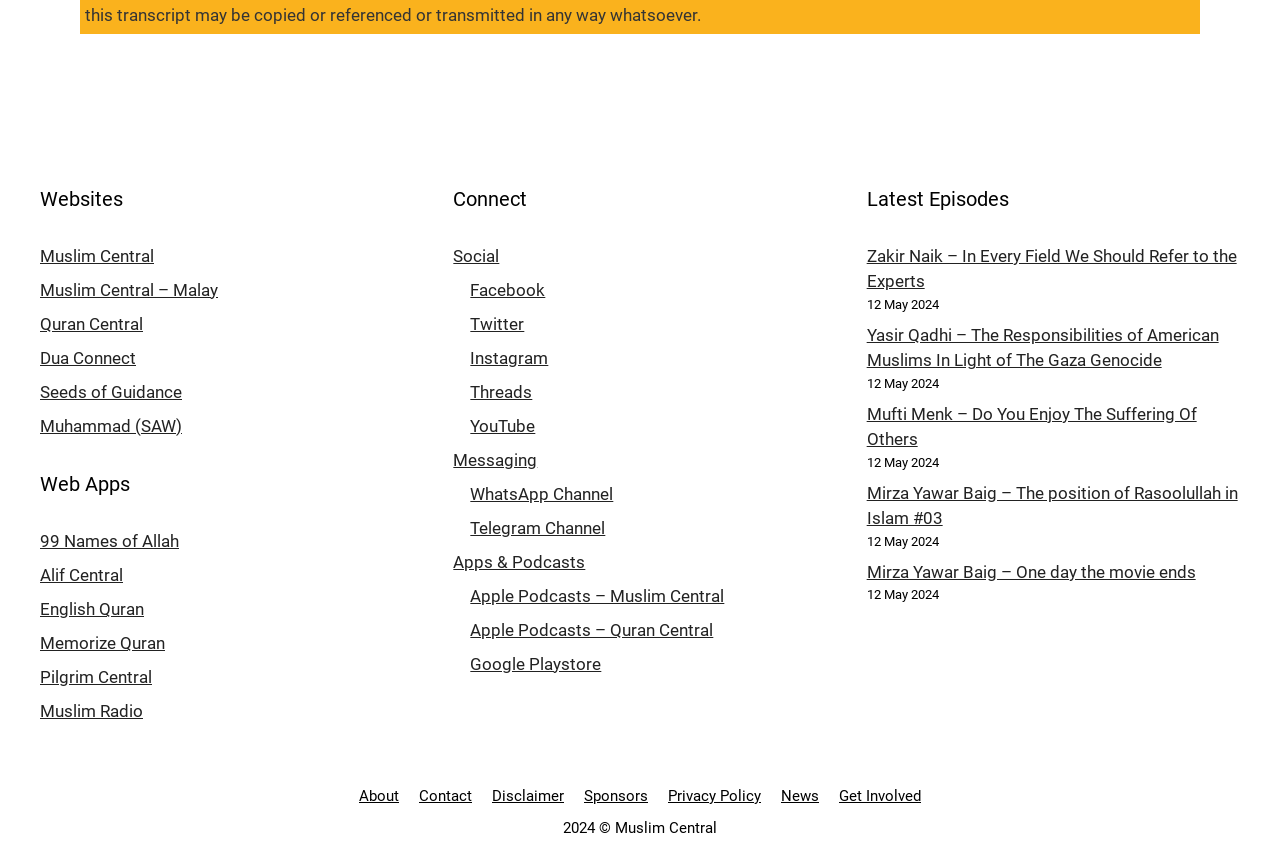Pinpoint the bounding box coordinates of the element to be clicked to execute the instruction: "Visit Quran Central website".

[0.031, 0.365, 0.112, 0.388]